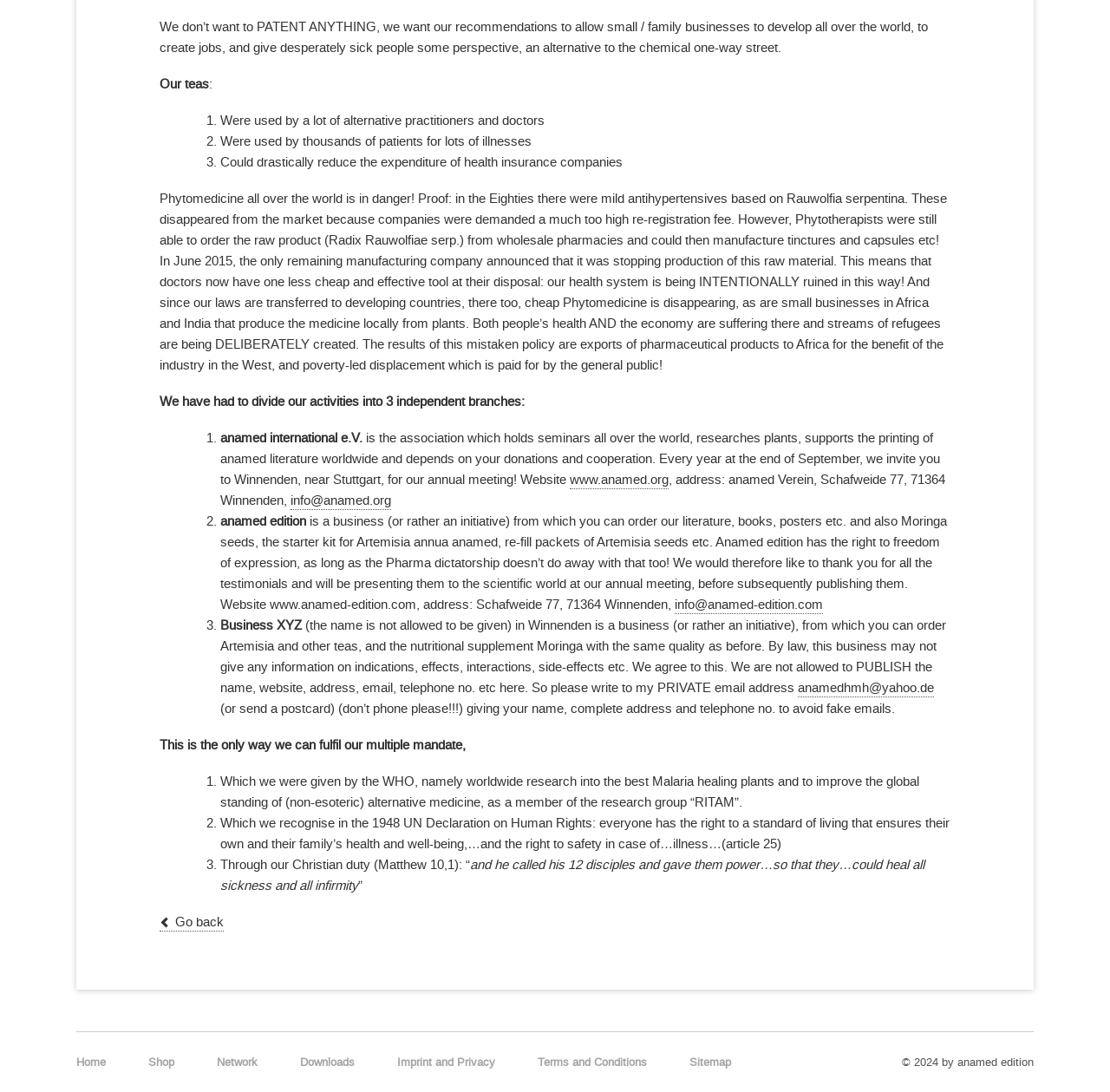Find the coordinates for the bounding box of the element with this description: "Home".

[0.069, 0.966, 0.095, 0.979]